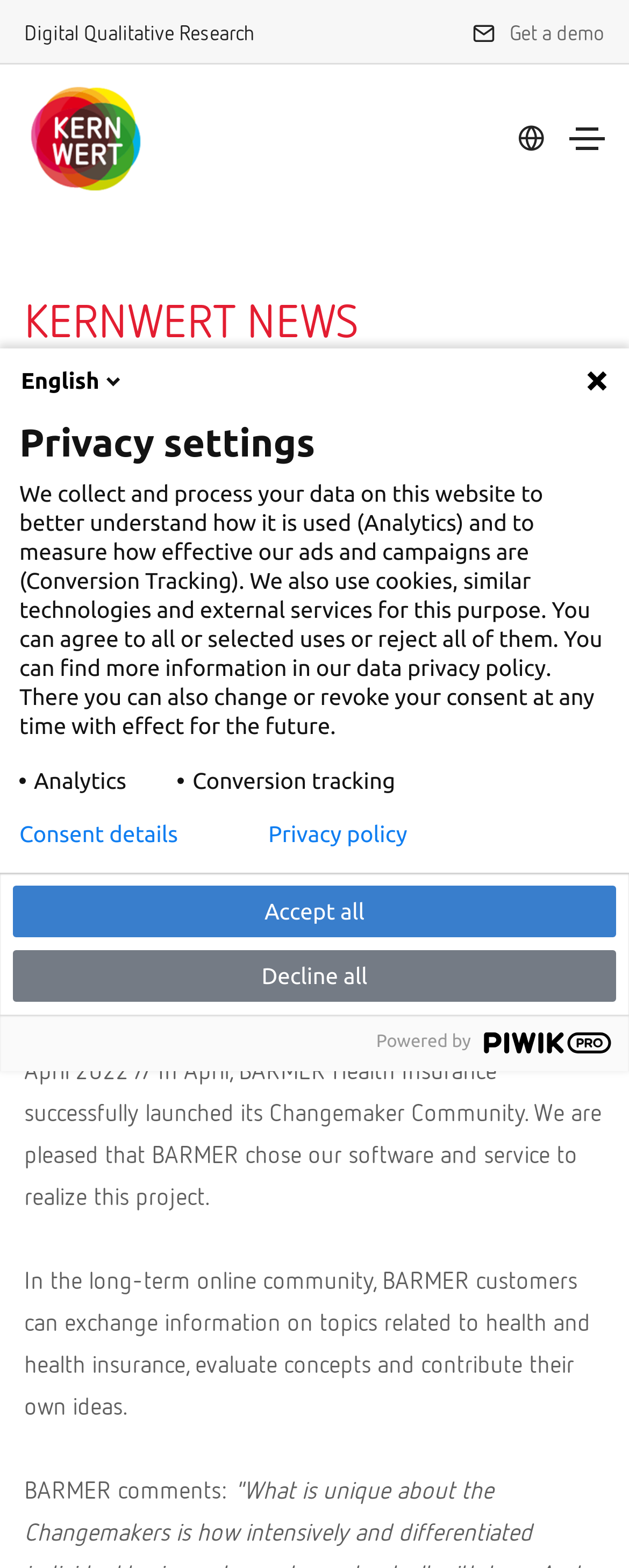What is the topic of the news mentioned on the webpage?
Examine the image closely and answer the question with as much detail as possible.

I found this answer by looking at the heading 'KERNWERT NEWS' and the corresponding text that describes the launch of the BARMER Changemaker Community.